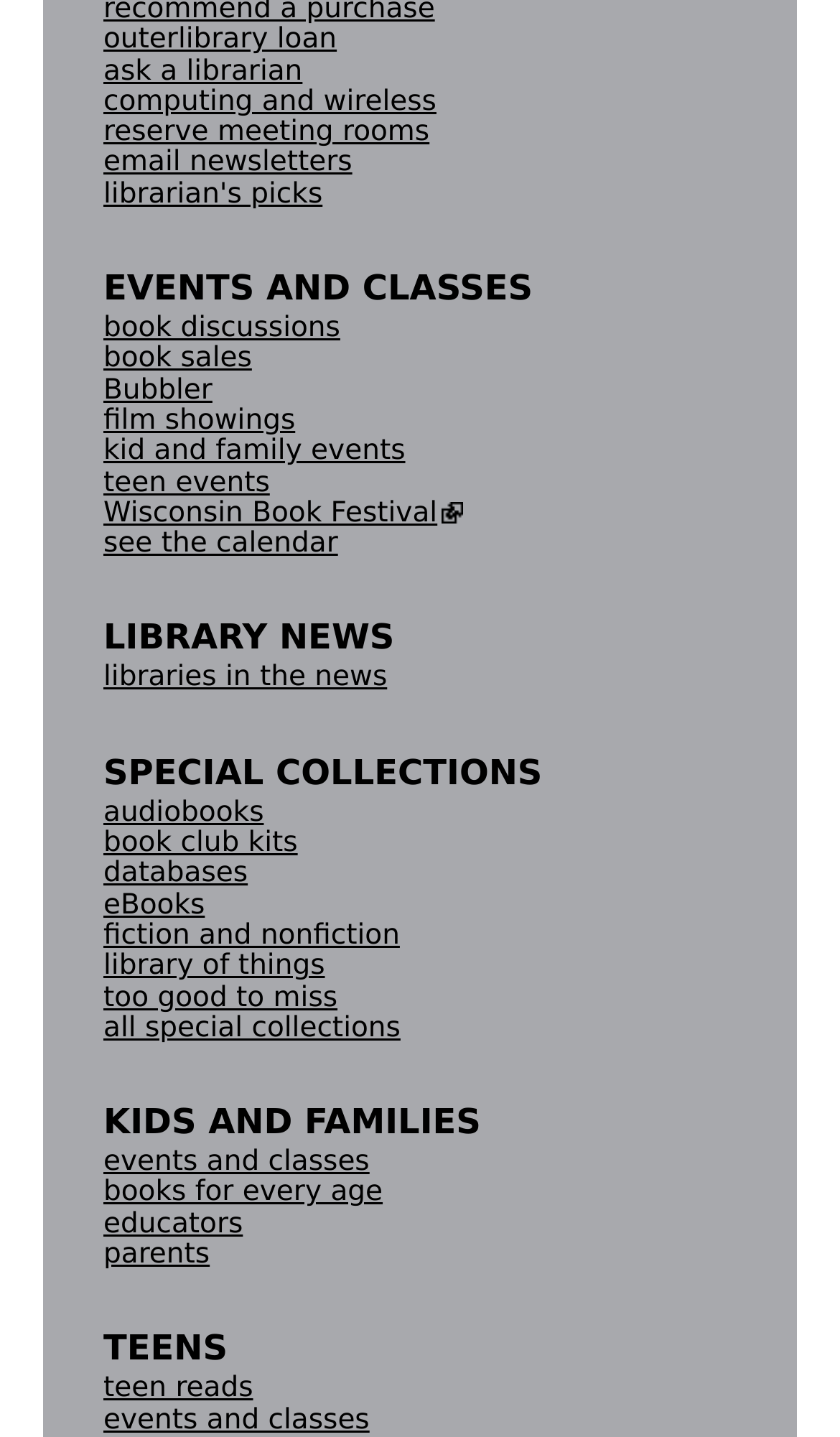What type of content is available under 'Special Collections'?
Kindly answer the question with as much detail as you can.

Under the 'SPECIAL COLLECTIONS' category, I found links to various types of content, including audiobooks, eBooks, databases, book club kits, and more, suggesting that this section provides access to a range of specialized library resources.